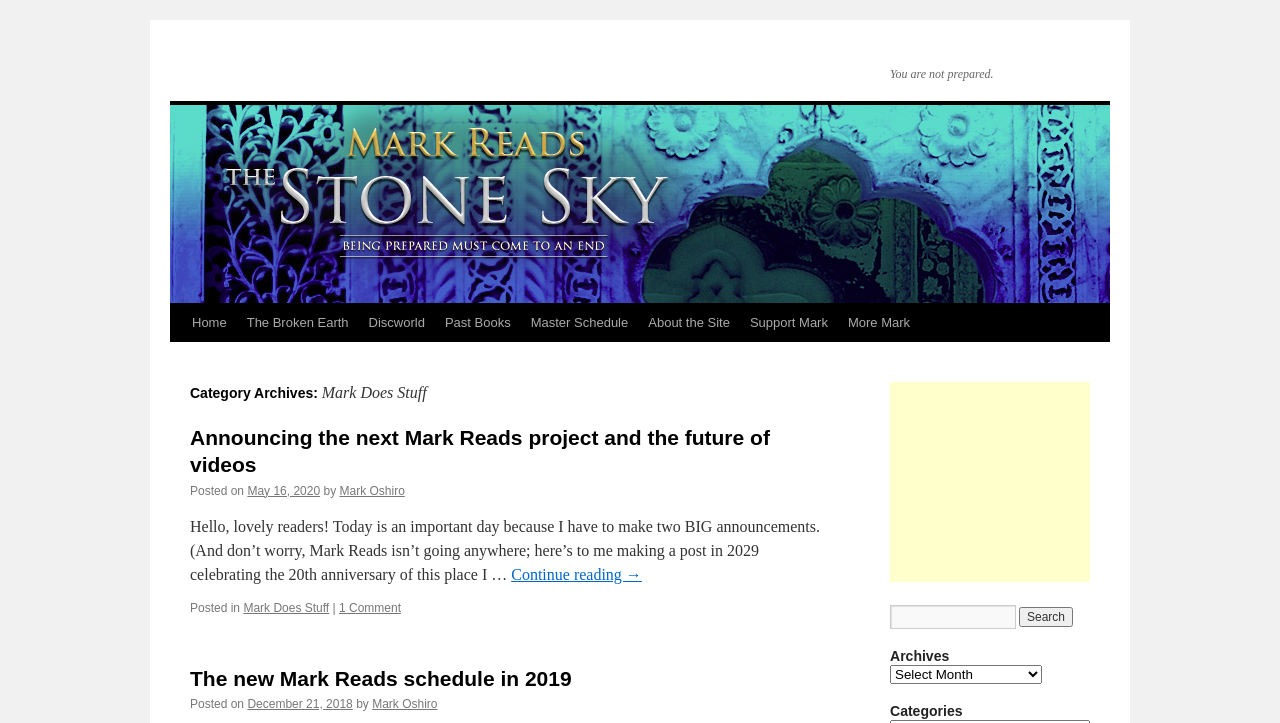Find the bounding box coordinates for the element described here: "1 Comment".

[0.265, 0.831, 0.313, 0.85]